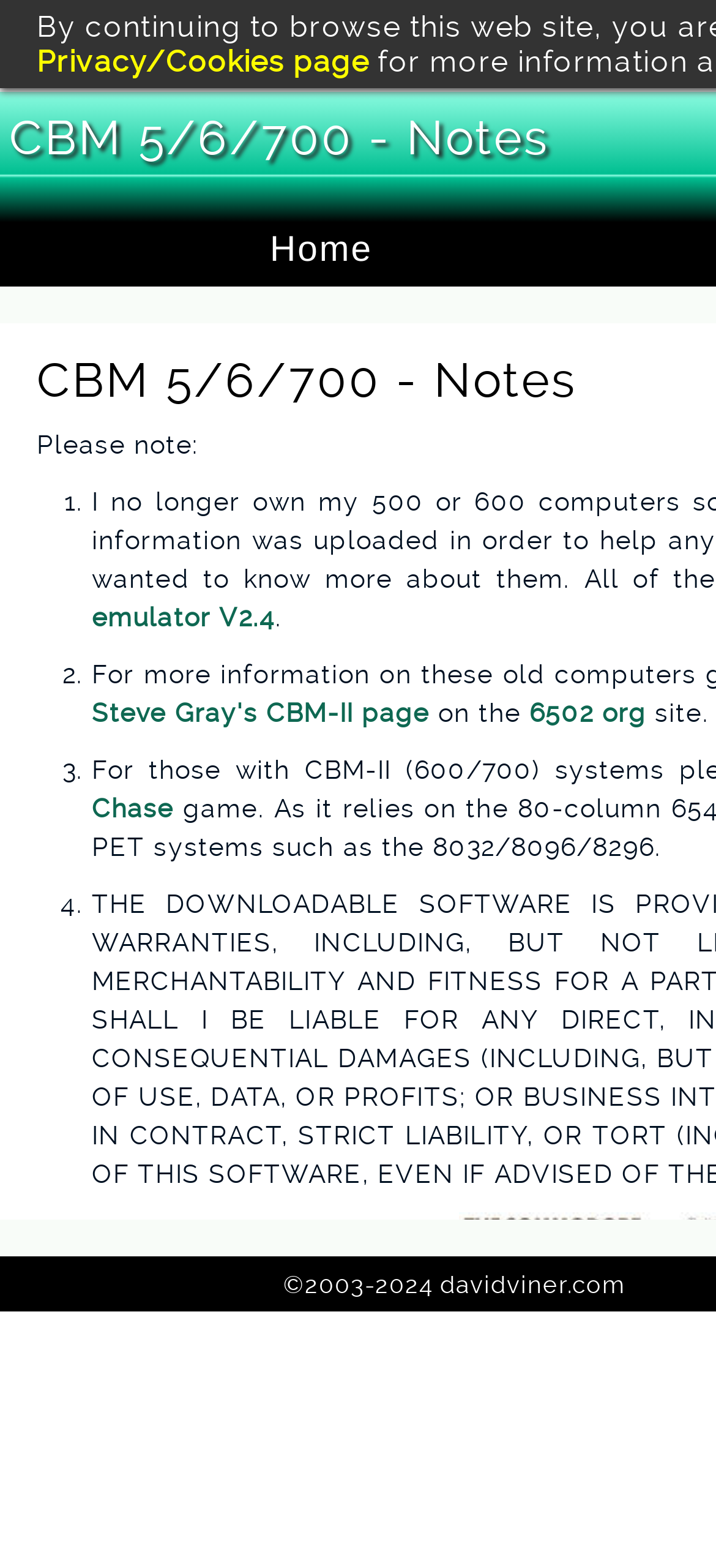Using a single word or phrase, answer the following question: 
What is the purpose of the 'Privacy/Cookies page' link?

To access privacy and cookies information